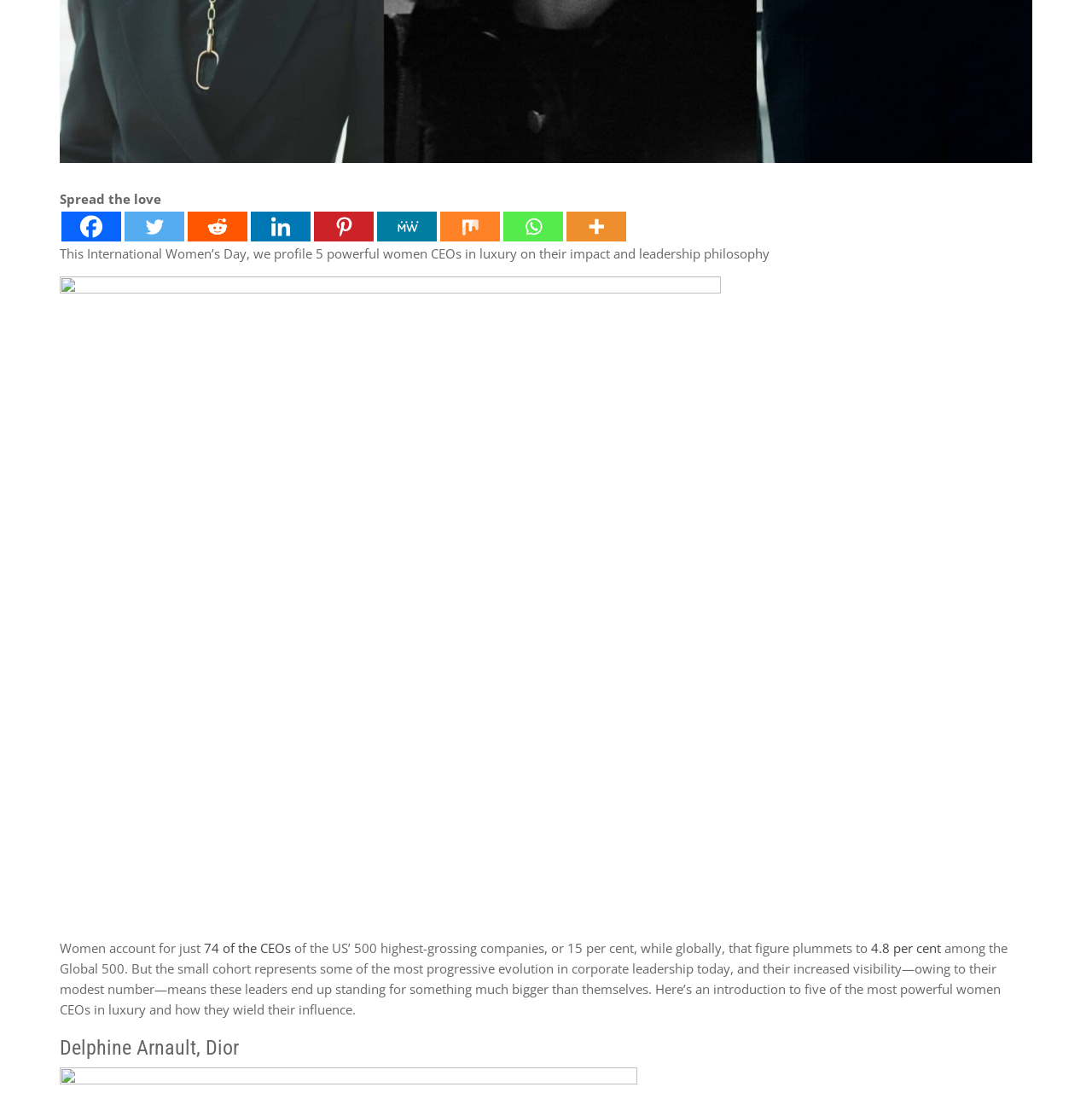What is the theme of International Women's Day?
Provide a detailed answer to the question using information from the image.

Based on the text 'This International Women’s Day, we profile 5 powerful women CEOs in luxury on their impact and leadership philosophy', it is clear that the theme of International Women's Day is celebrating women CEOs.